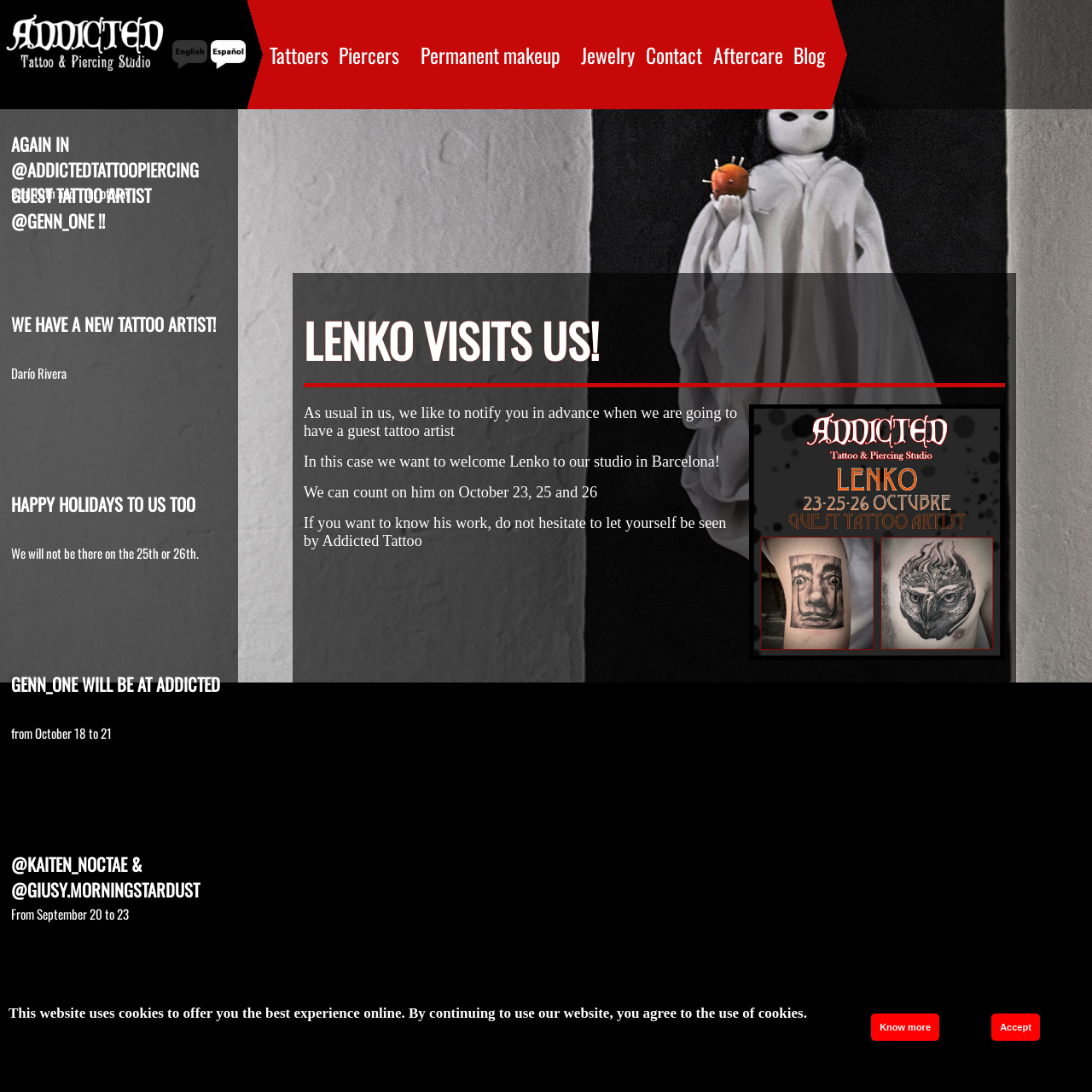Bounding box coordinates are specified in the format (top-left x, top-left y, bottom-right x, bottom-right y). All values are floating point numbers bounded between 0 and 1. Please provide the bounding box coordinate of the region this sentence describes: SPIRALLING BEAUTY: TURRITELLA

None